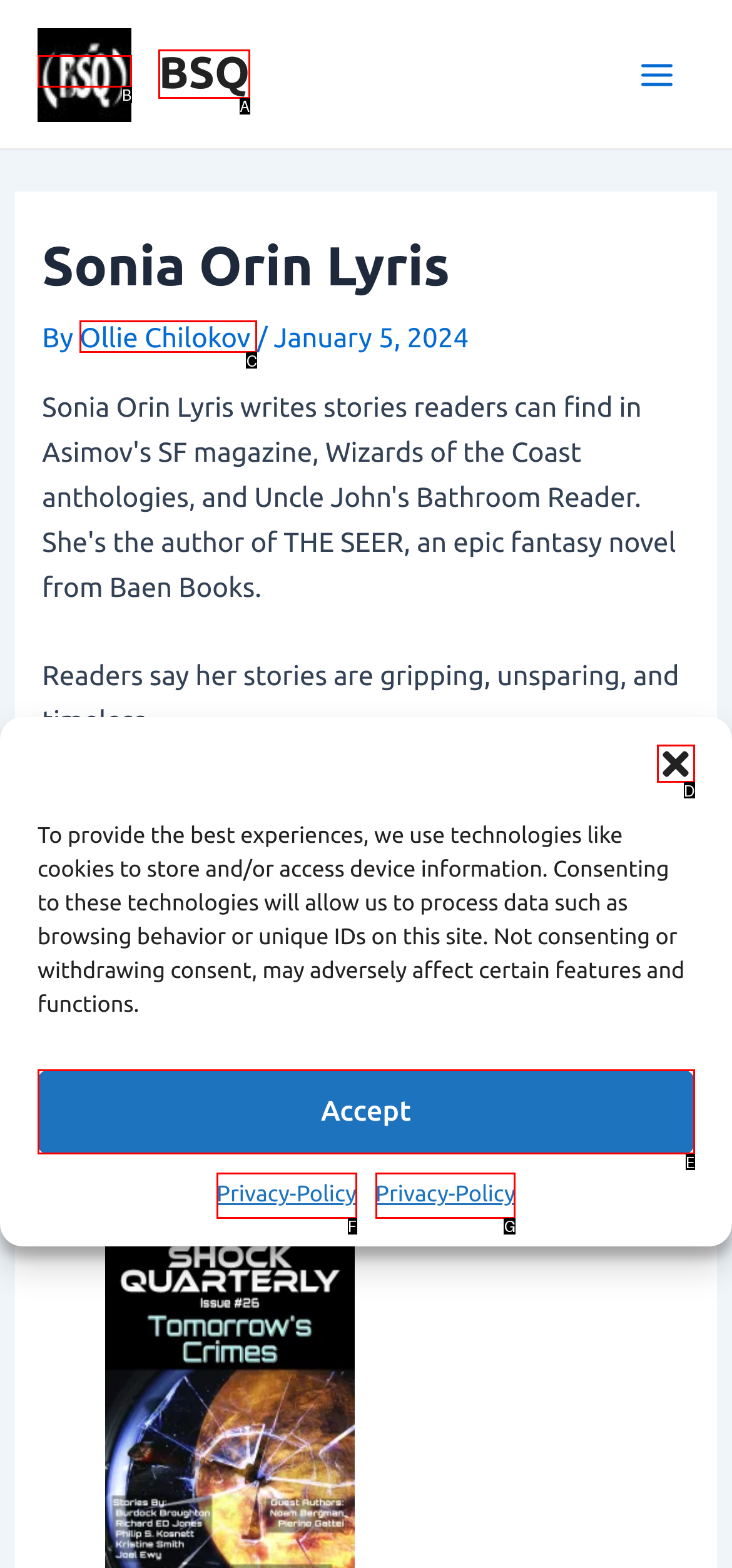Identify the HTML element that corresponds to the description: Accept Provide the letter of the matching option directly from the choices.

E